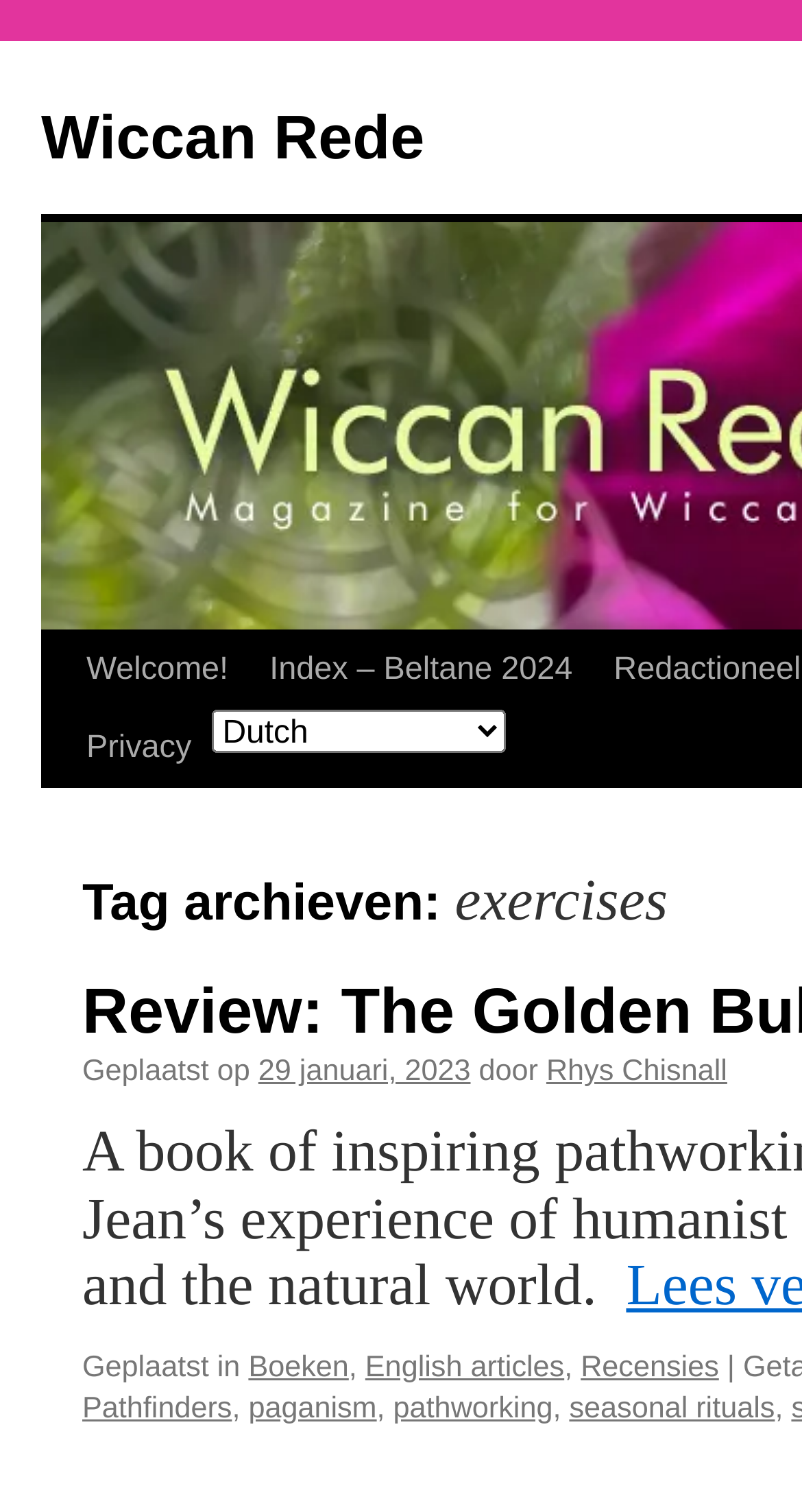Using details from the image, please answer the following question comprehensively:
What is the date of the article?

I found the date of the article by looking at the text 'Geplaatst op' which is followed by a link '29 januari, 2023', indicating that the article was posted on 29 januari, 2023.